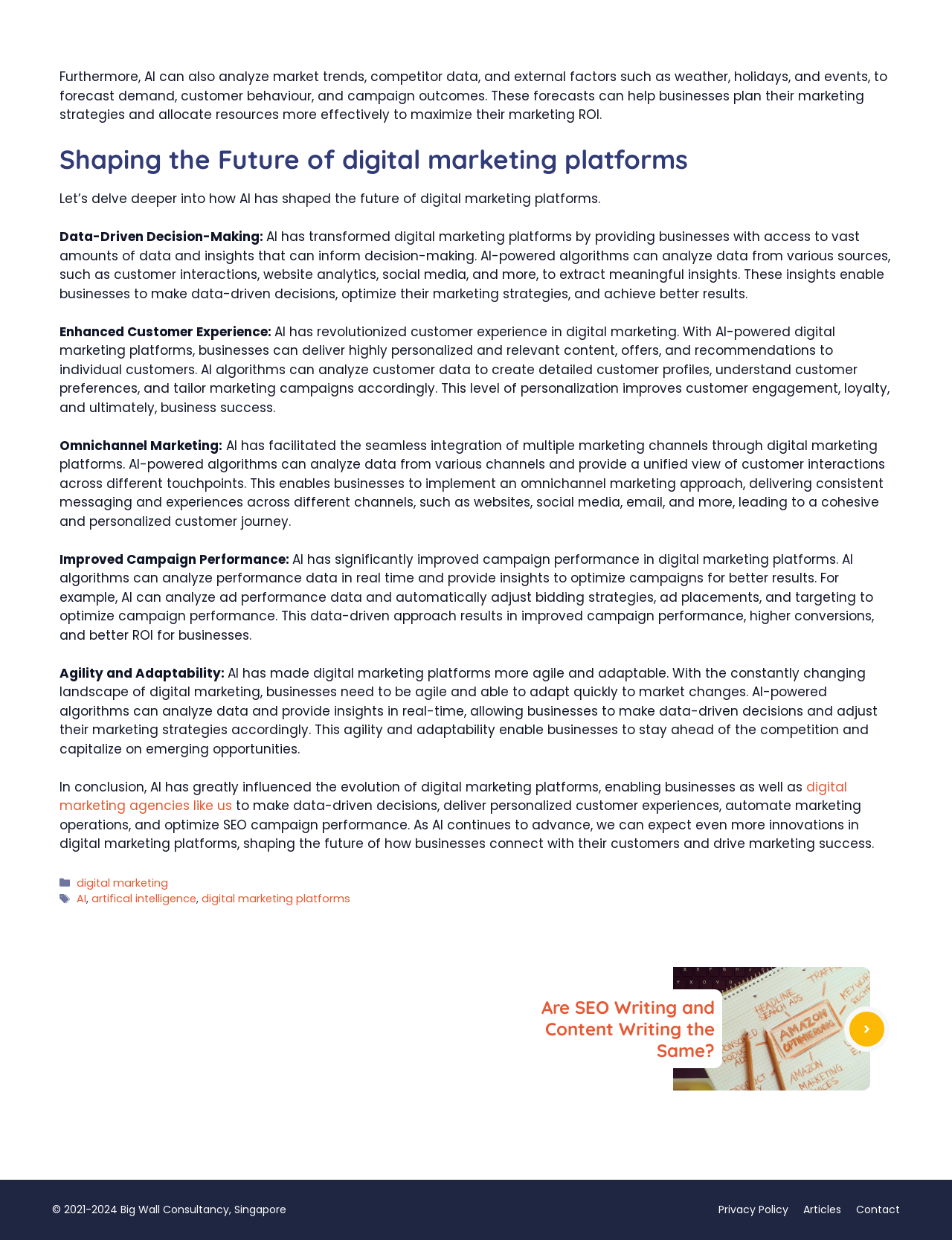Can you provide the bounding box coordinates for the element that should be clicked to implement the instruction: "Go to the 'Articles' page"?

[0.844, 0.97, 0.884, 0.982]